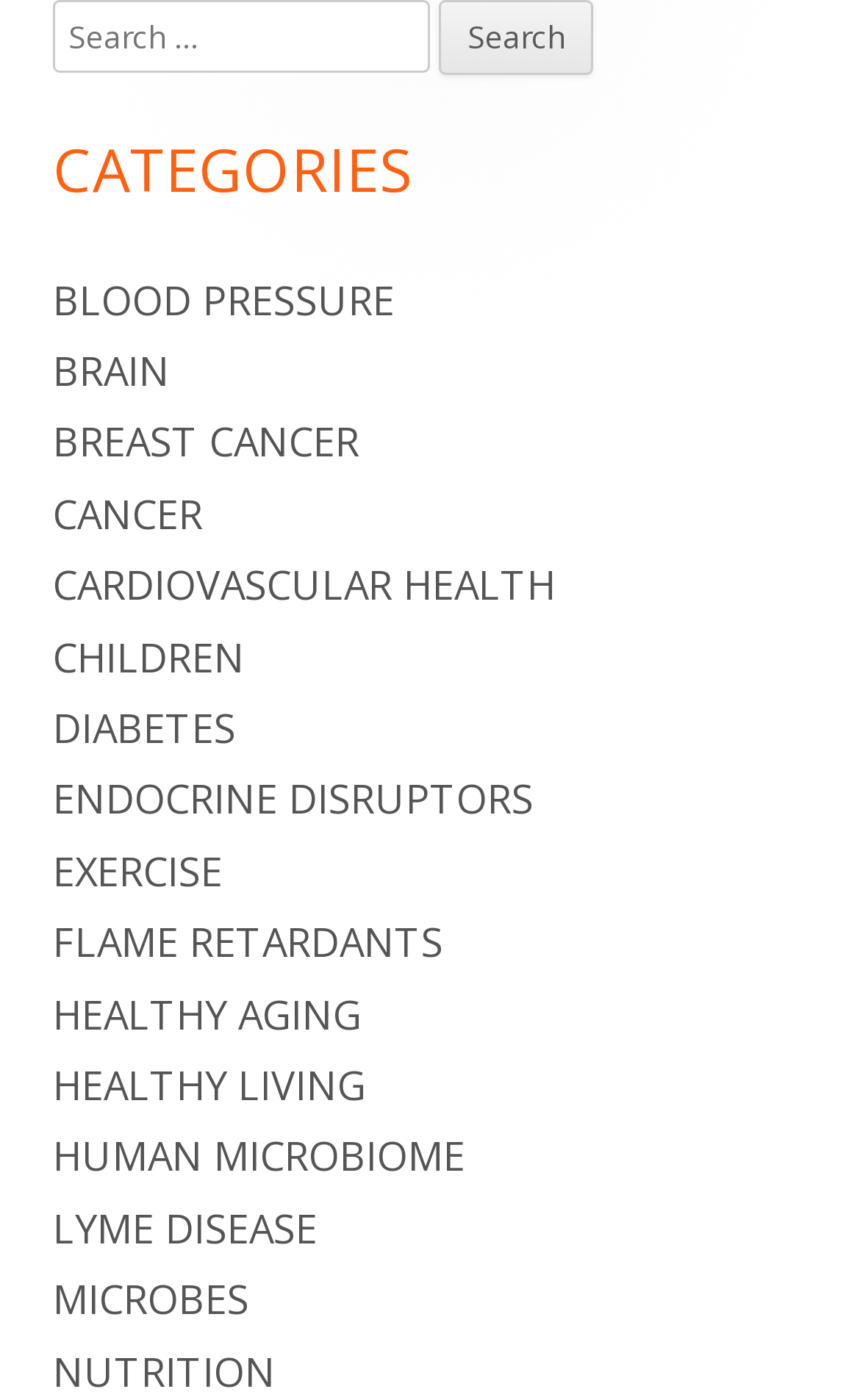Could you find the bounding box coordinates of the clickable area to complete this instruction: "View information on blood pressure"?

[0.062, 0.195, 0.459, 0.233]